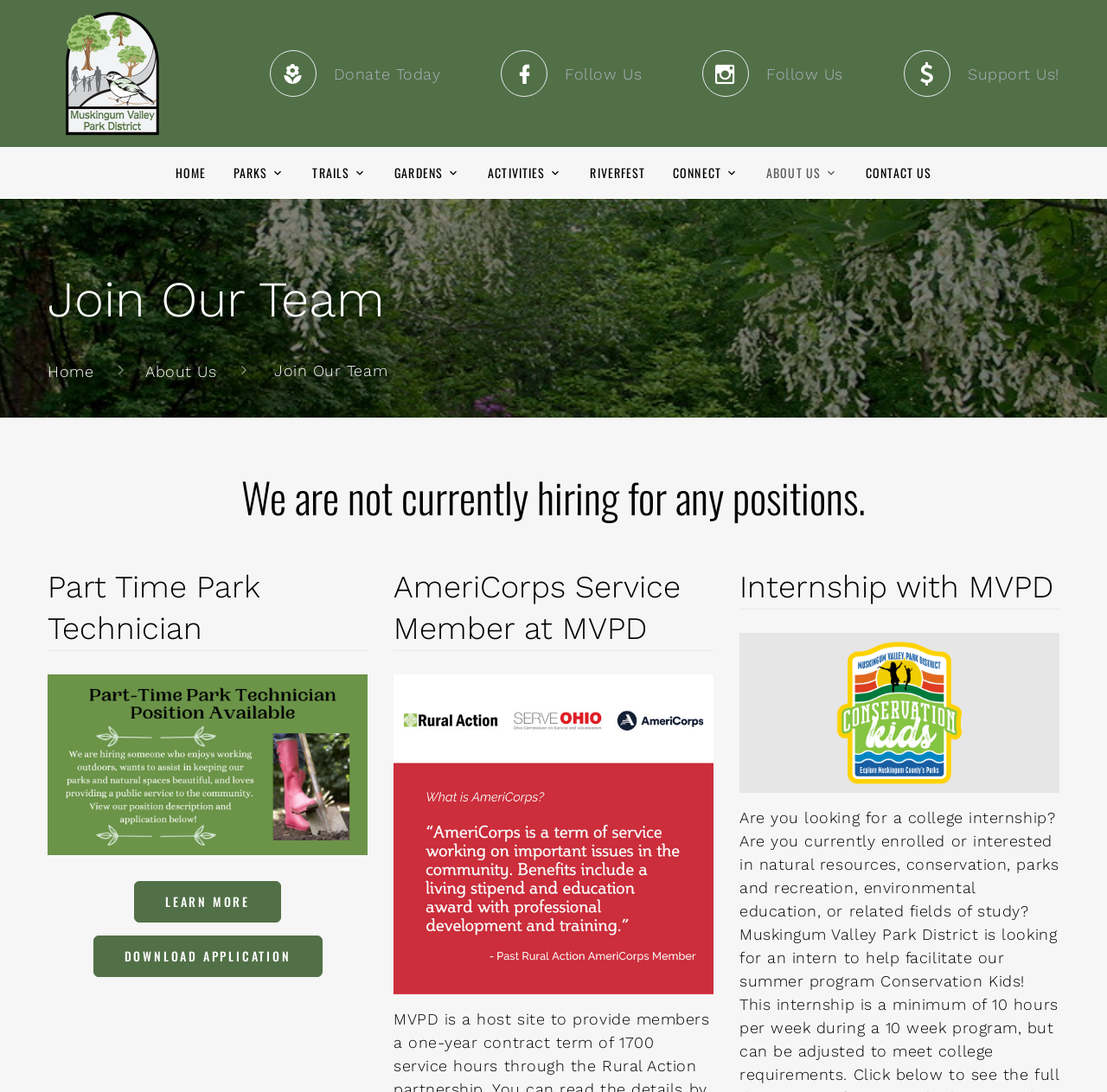Specify the bounding box coordinates of the element's region that should be clicked to achieve the following instruction: "Donate today". The bounding box coordinates consist of four float numbers between 0 and 1, in the format [left, top, right, bottom].

[0.301, 0.059, 0.398, 0.076]